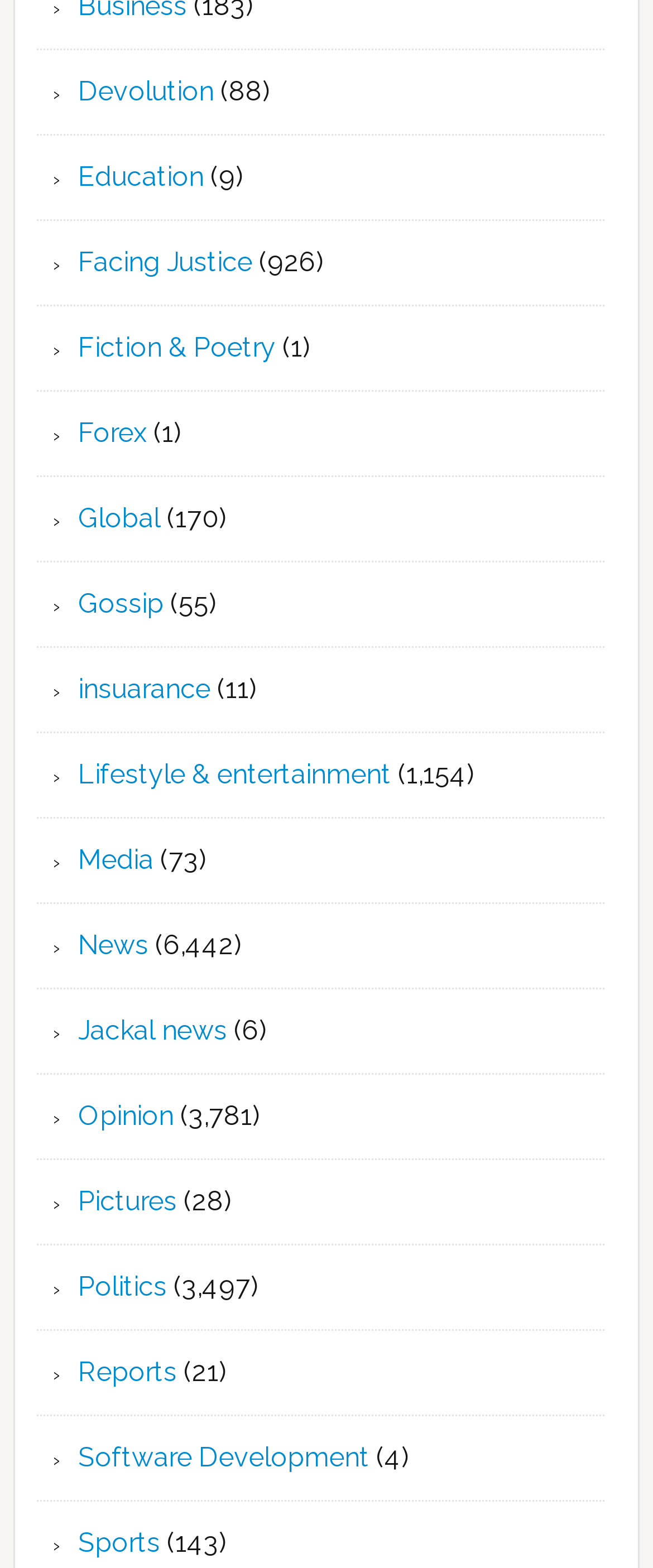Could you find the bounding box coordinates of the clickable area to complete this instruction: "Read Facing Justice"?

[0.12, 0.157, 0.387, 0.177]